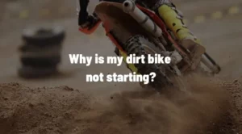Elaborate on all the features and components visible in the image.

The image shows a dynamic scene of a dirt bike in action on a sandy terrain, capturing the excitement and thrill of off-road riding. Overlaid on the image is the bold, attention-grabbing text: "Why is my dirt bike not starting?" This phrase suggests a focus on troubleshooting common issues faced by dirt bike enthusiasts. The combination of the visual of a rider maneuvering through dirt and the query emphasizes a common concern among dirt bike owners, potentially leading them to seek guidance on related maintenance tips or solutions. This image is likely part of a discussion or article aimed at addressing the challenges of dirt bike maintenance and performance.